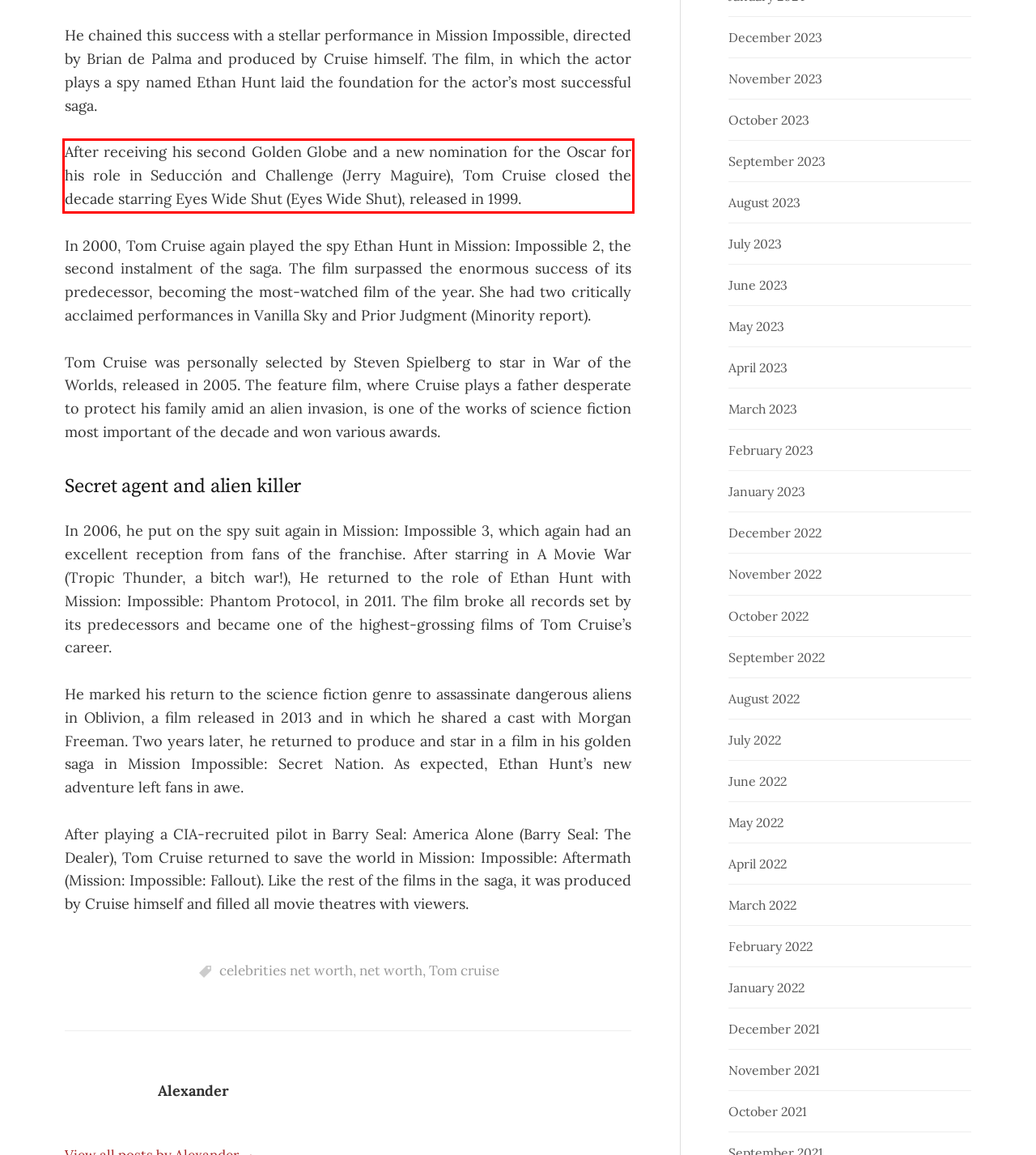Given a webpage screenshot, identify the text inside the red bounding box using OCR and extract it.

After receiving his second Golden Globe and a new nomination for the Oscar for his role in Seducción and Challenge (Jerry Maguire), Tom Cruise closed the decade starring Eyes Wide Shut (Eyes Wide Shut), released in 1999.